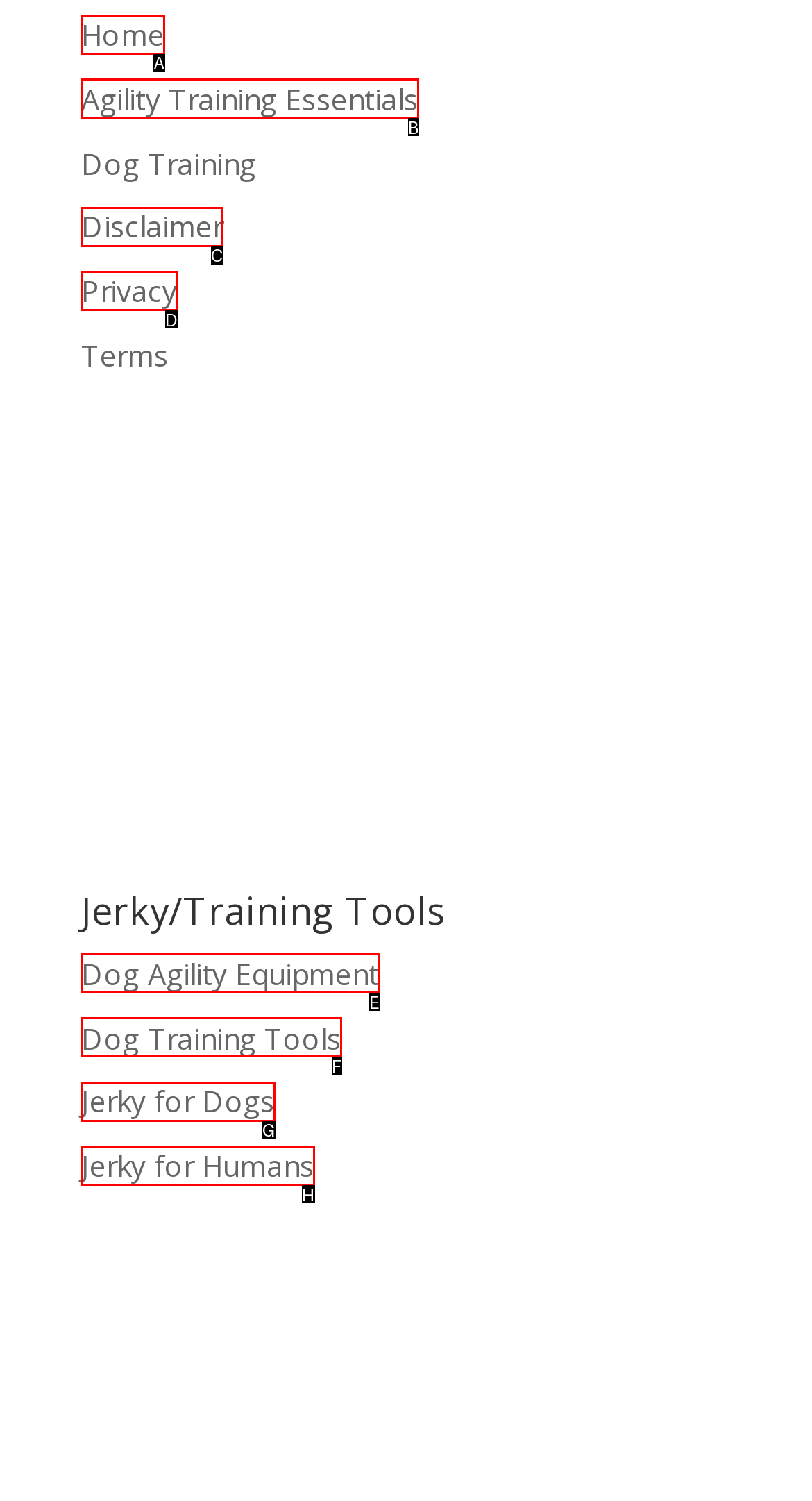Choose the option that best matches the description: Disclaimer
Indicate the letter of the matching option directly.

C